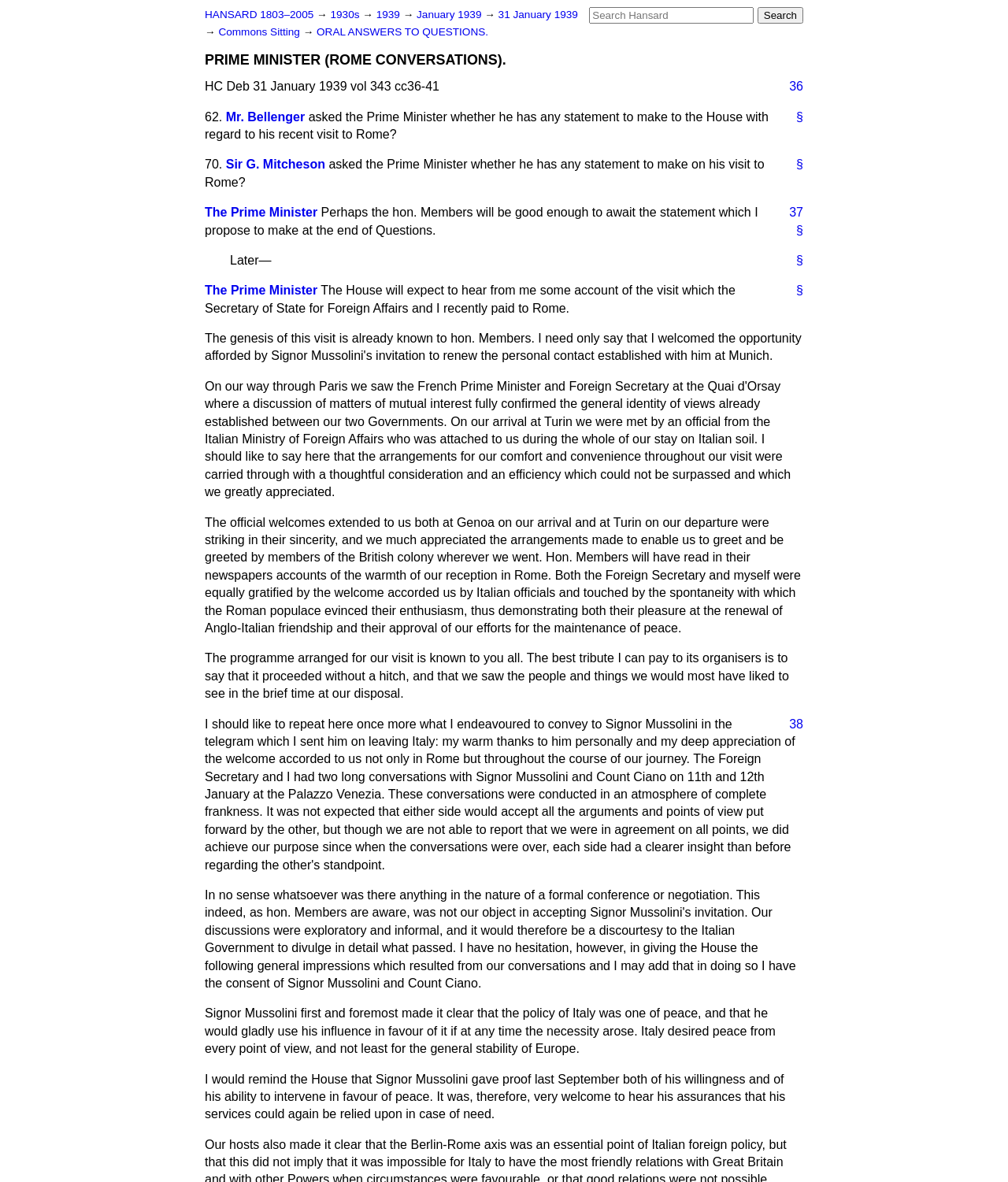Locate the coordinates of the bounding box for the clickable region that fulfills this instruction: "View ORAL ANSWERS TO QUESTIONS".

[0.314, 0.022, 0.484, 0.032]